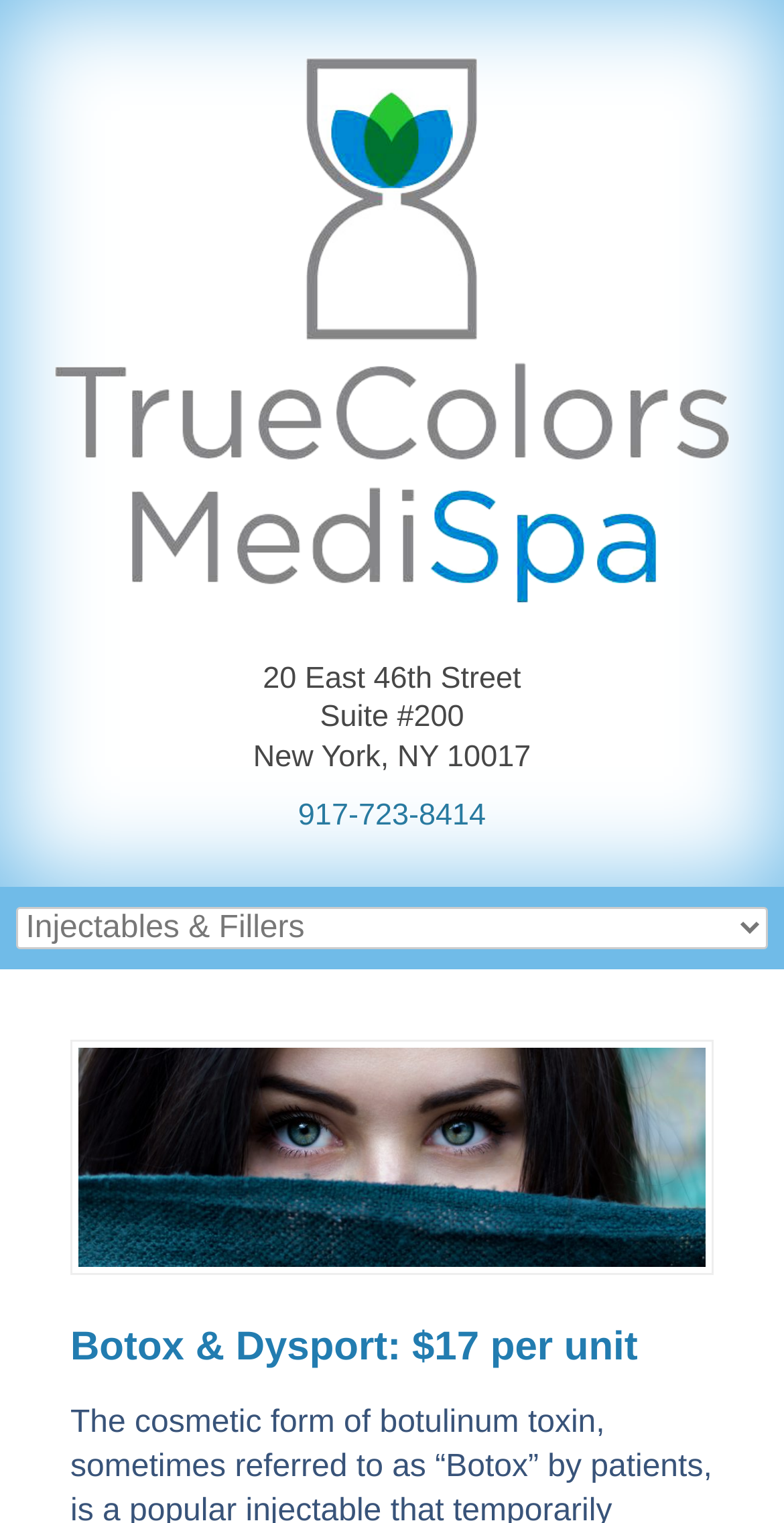What is the address of TrueColors MediSpa NYC?
Please answer the question with a single word or phrase, referencing the image.

20 East 46th Street